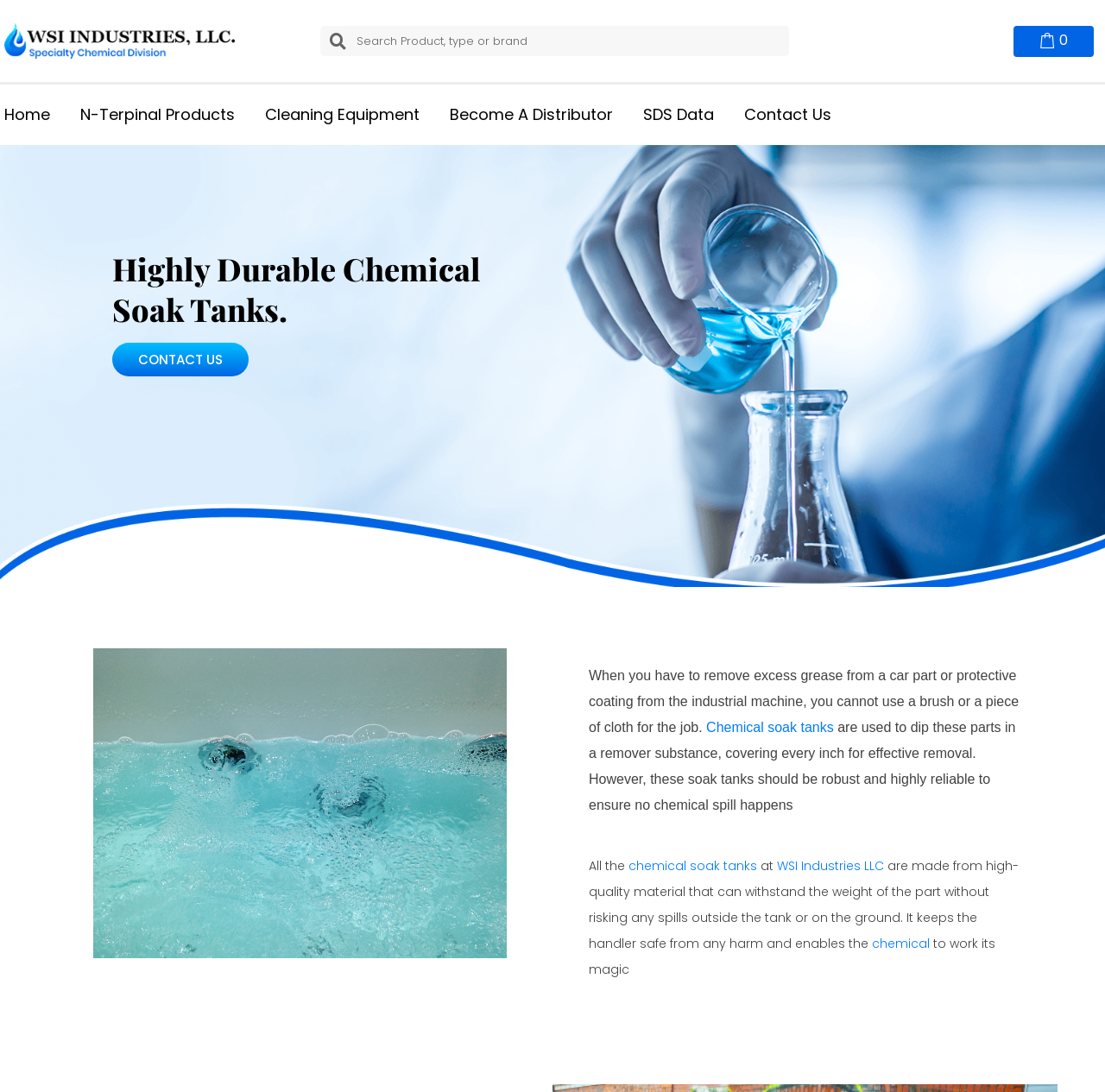Locate the bounding box coordinates of the clickable part needed for the task: "Contact Us".

[0.673, 0.087, 0.752, 0.123]